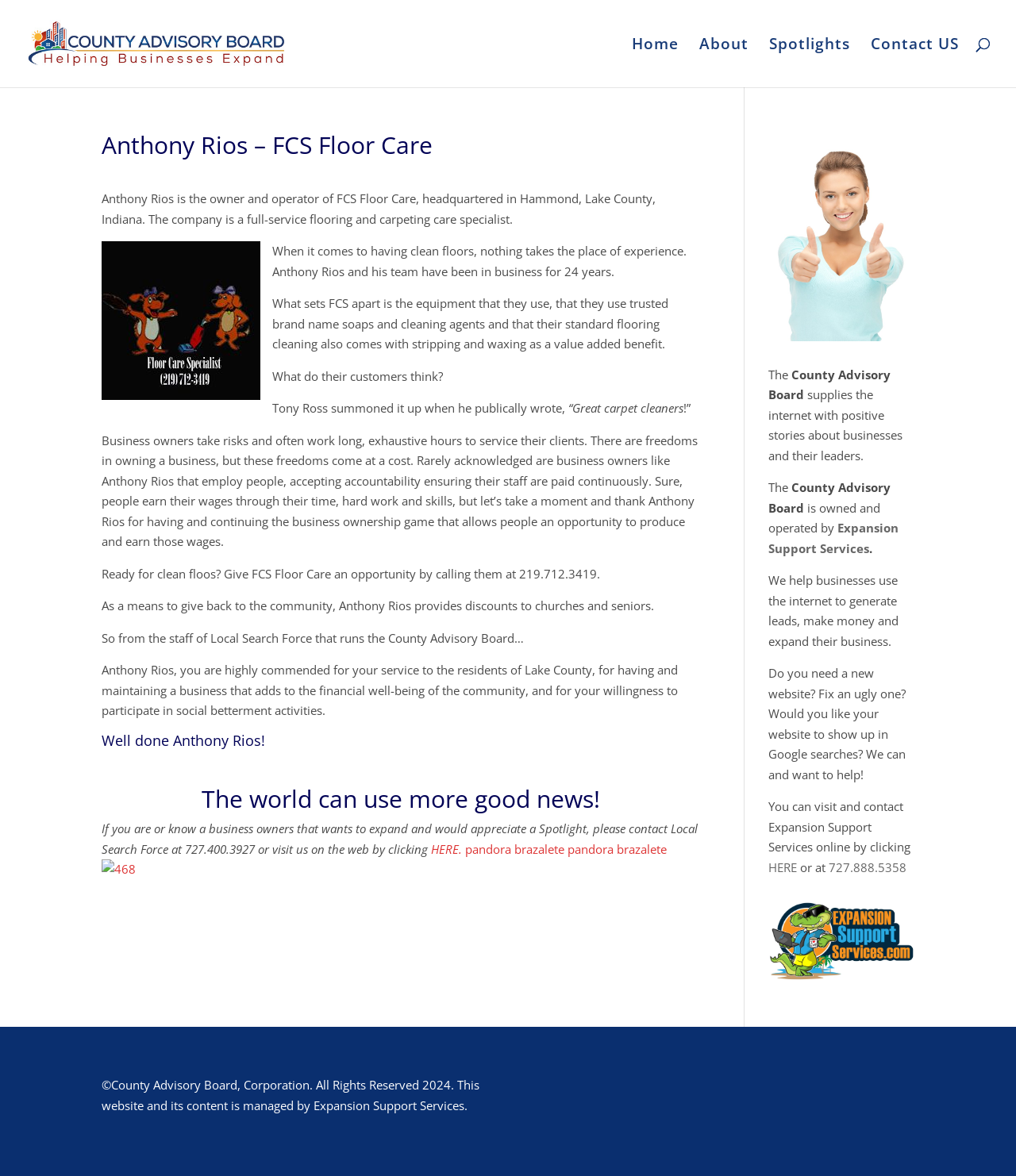What is the name of the owner of FCS Floor Care?
Provide a detailed answer to the question, using the image to inform your response.

The answer can be found in the article section of the webpage, where it is stated 'Anthony Rios is the owner and operator of FCS Floor Care, headquartered in Hammond, Lake County, Indiana.'